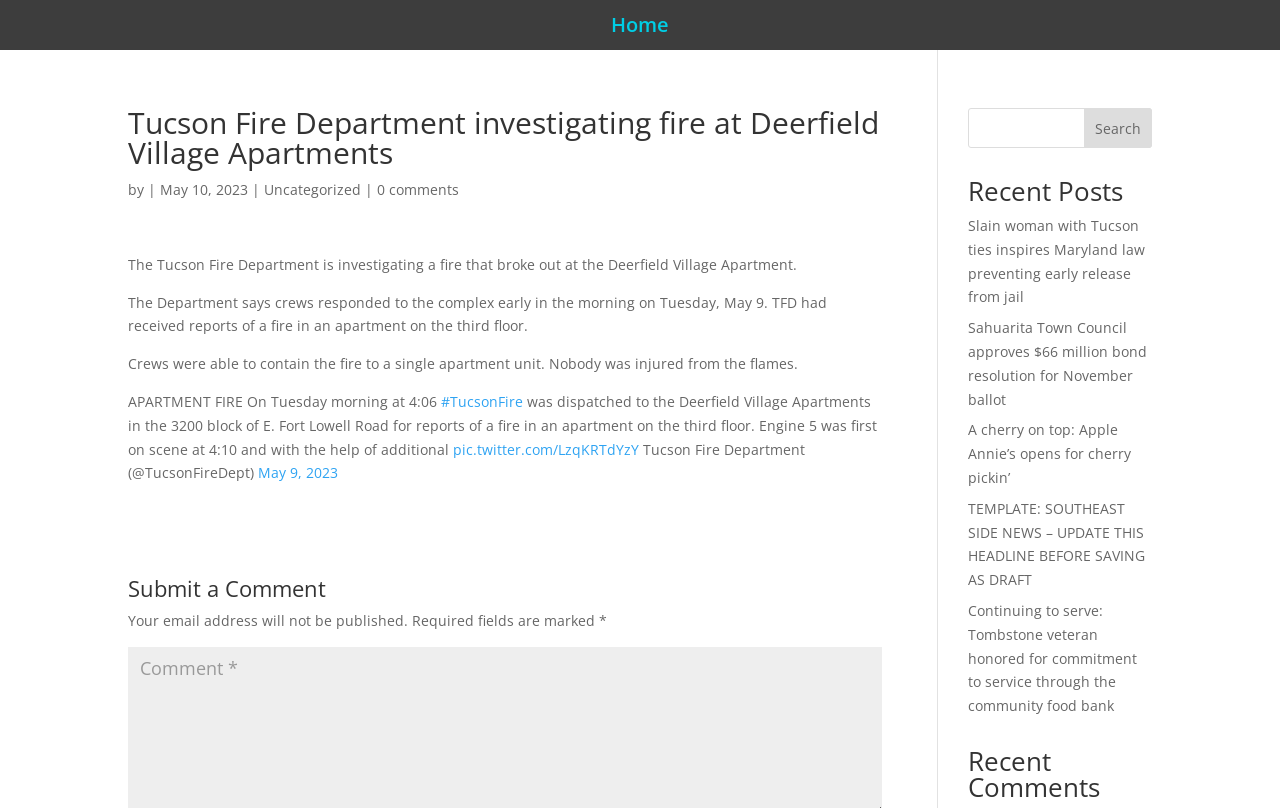Can you extract the headline from the webpage for me?

Tucson Fire Department investigating fire at Deerfield Village Apartments